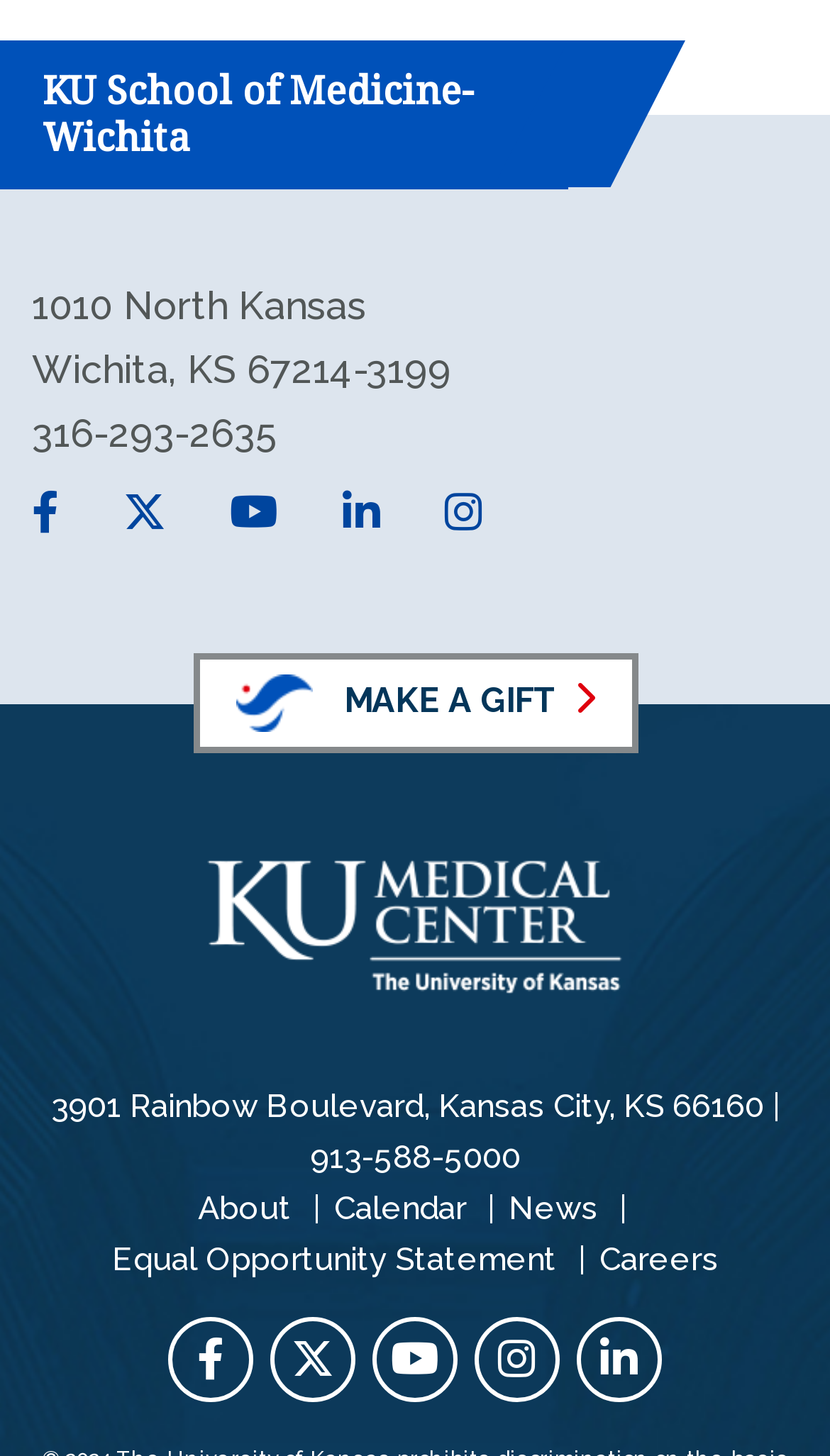Find the bounding box coordinates of the clickable element required to execute the following instruction: "Go back to home page". Provide the coordinates as four float numbers between 0 and 1, i.e., [left, top, right, bottom].

[0.199, 0.59, 0.801, 0.685]